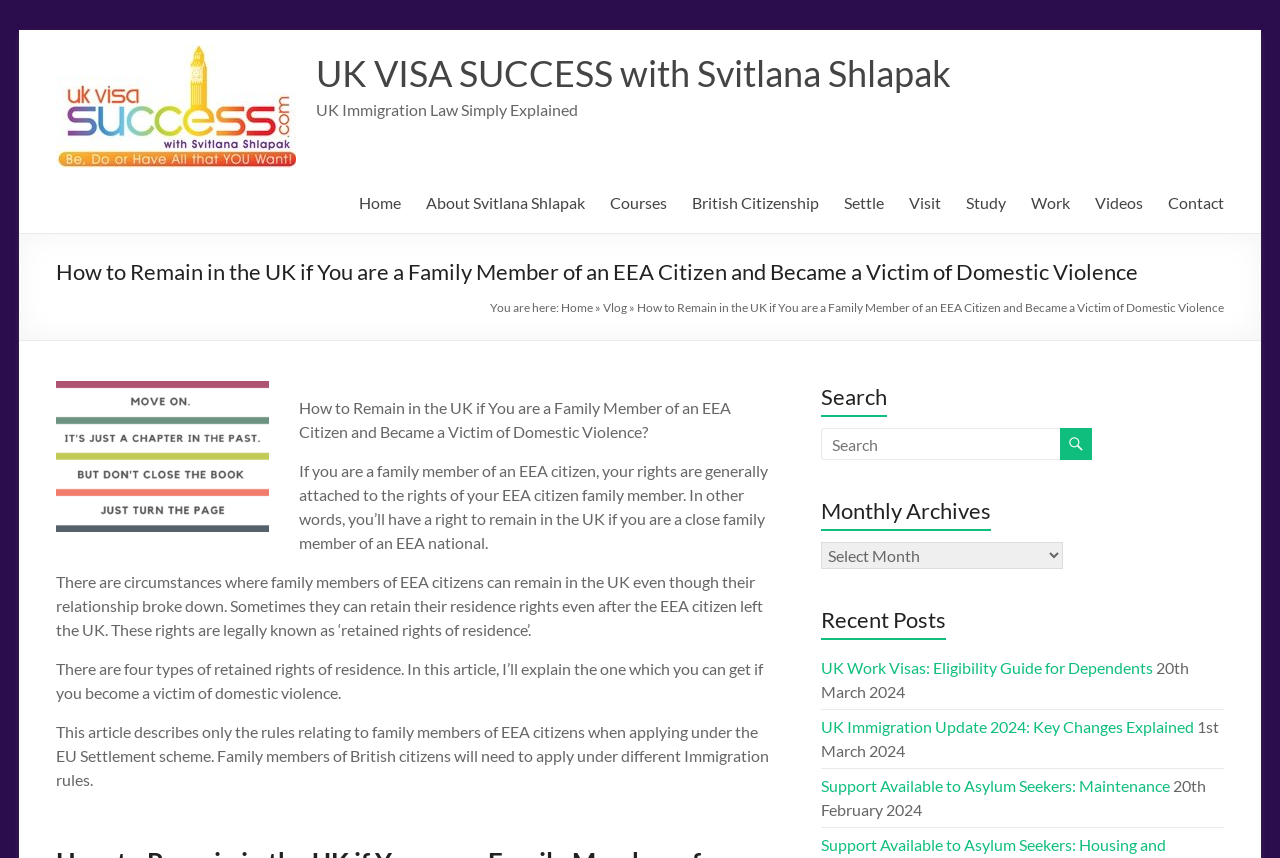Pinpoint the bounding box coordinates for the area that should be clicked to perform the following instruction: "Click on the 'Home' link".

[0.28, 0.219, 0.313, 0.254]